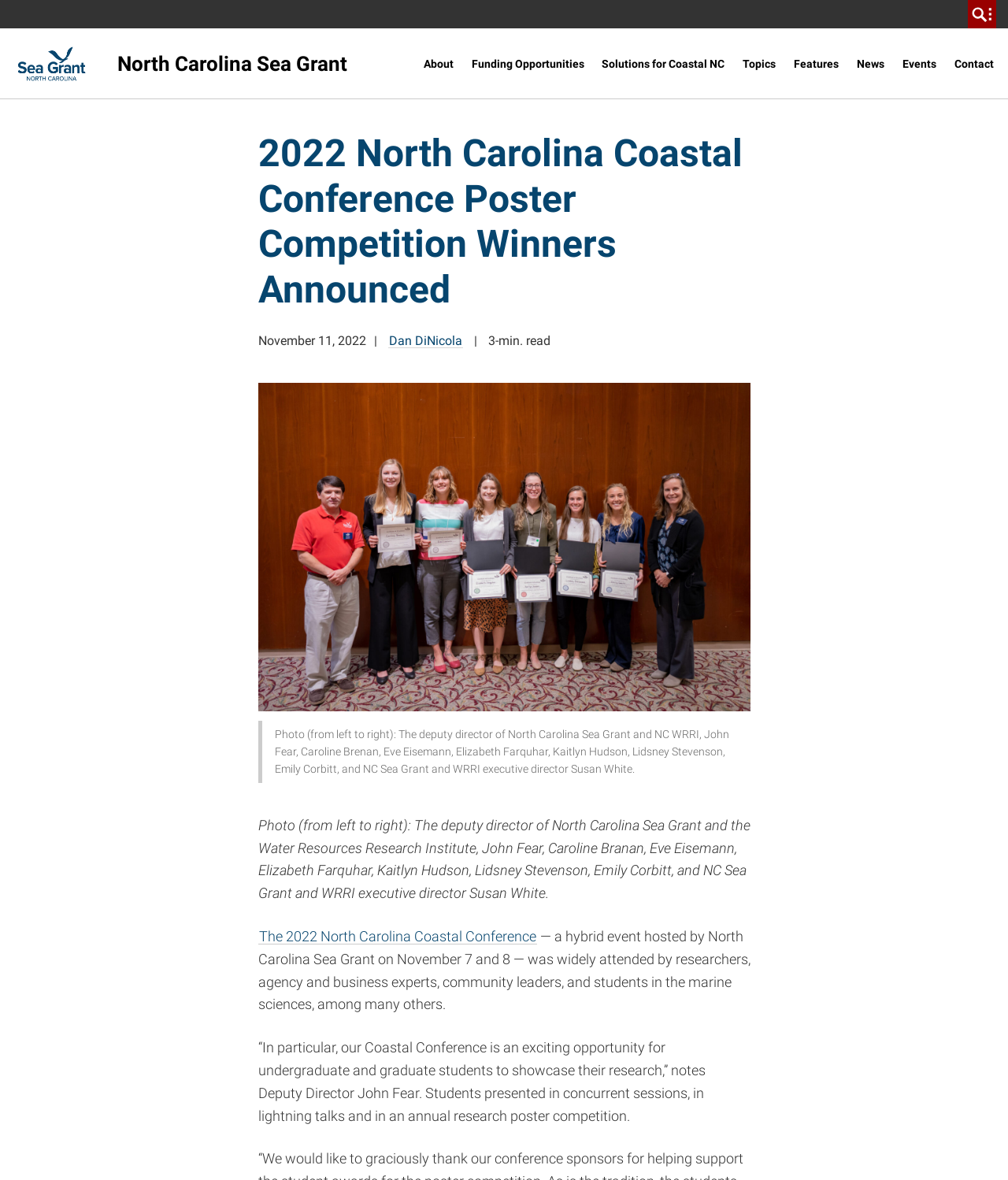What is the event mentioned in the article?
Answer the question with a single word or phrase derived from the image.

2022 North Carolina Coastal Conference